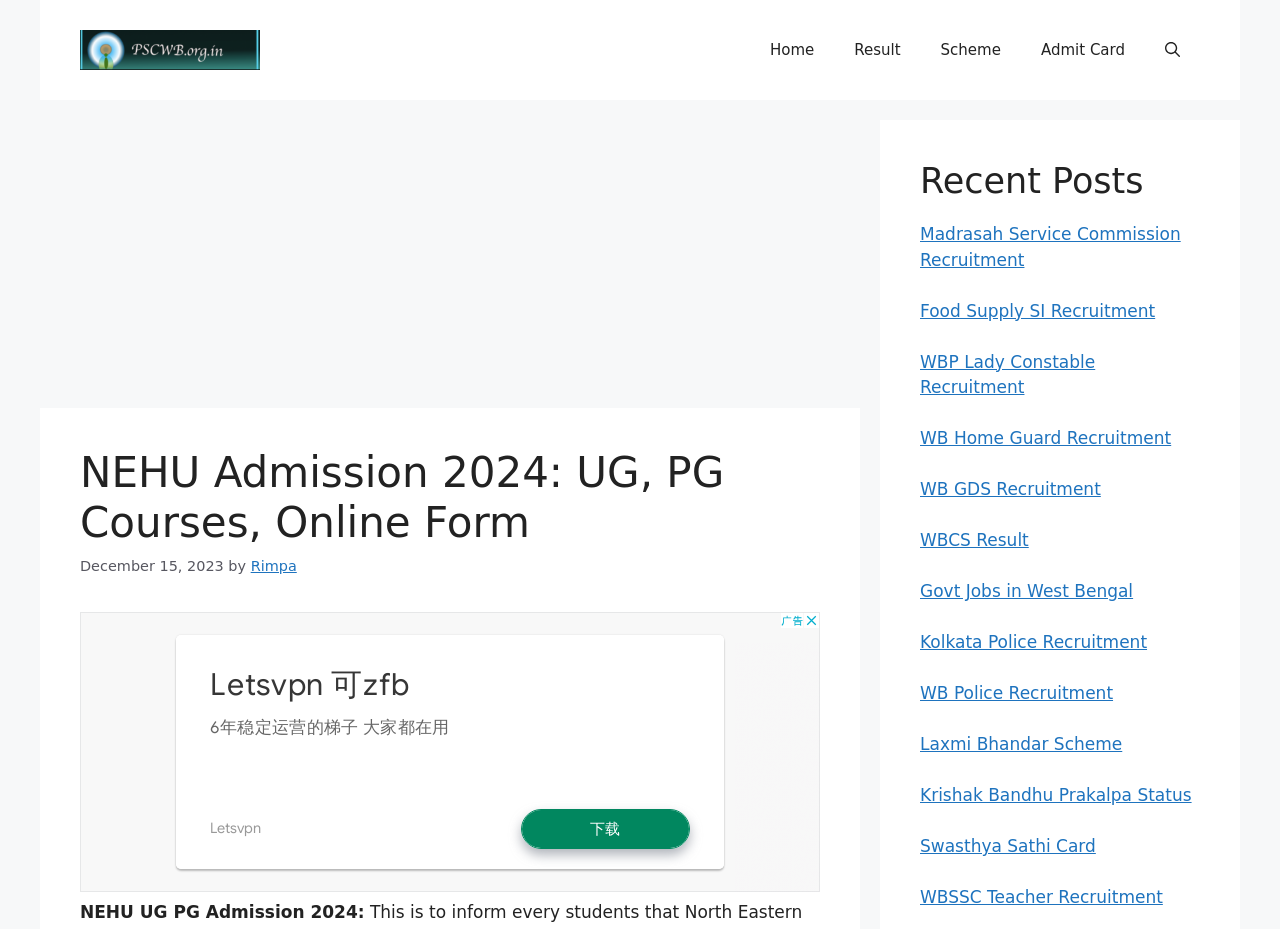How many iframes are present in the webpage? Look at the image and give a one-word or short phrase answer.

2